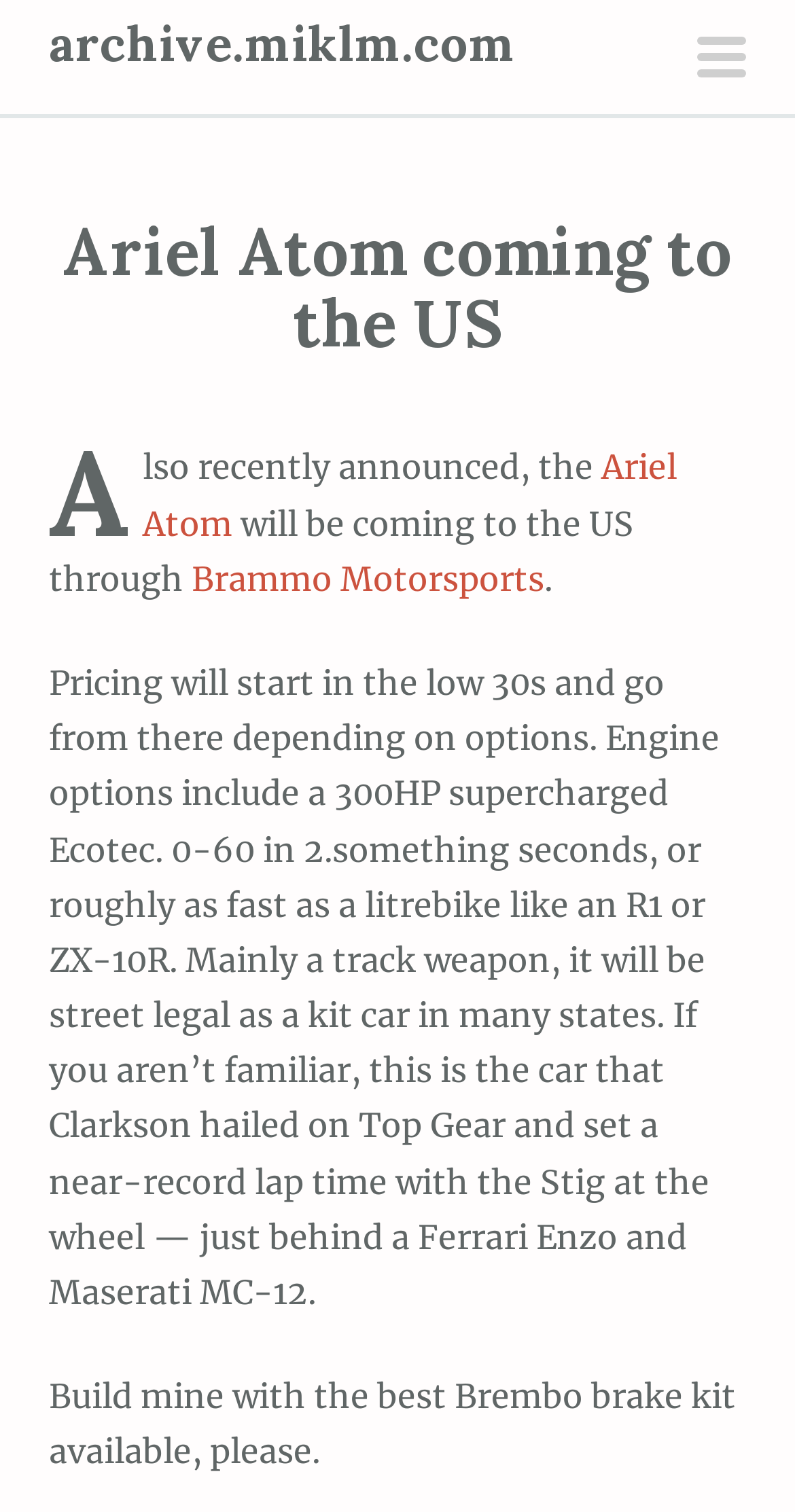What is the price range of the Ariel Atom?
Look at the screenshot and provide an in-depth answer.

According to the webpage, the pricing of the Ariel Atom will start in the low 30s and vary depending on the options chosen, which suggests that the base price of the car is in the low 30s.